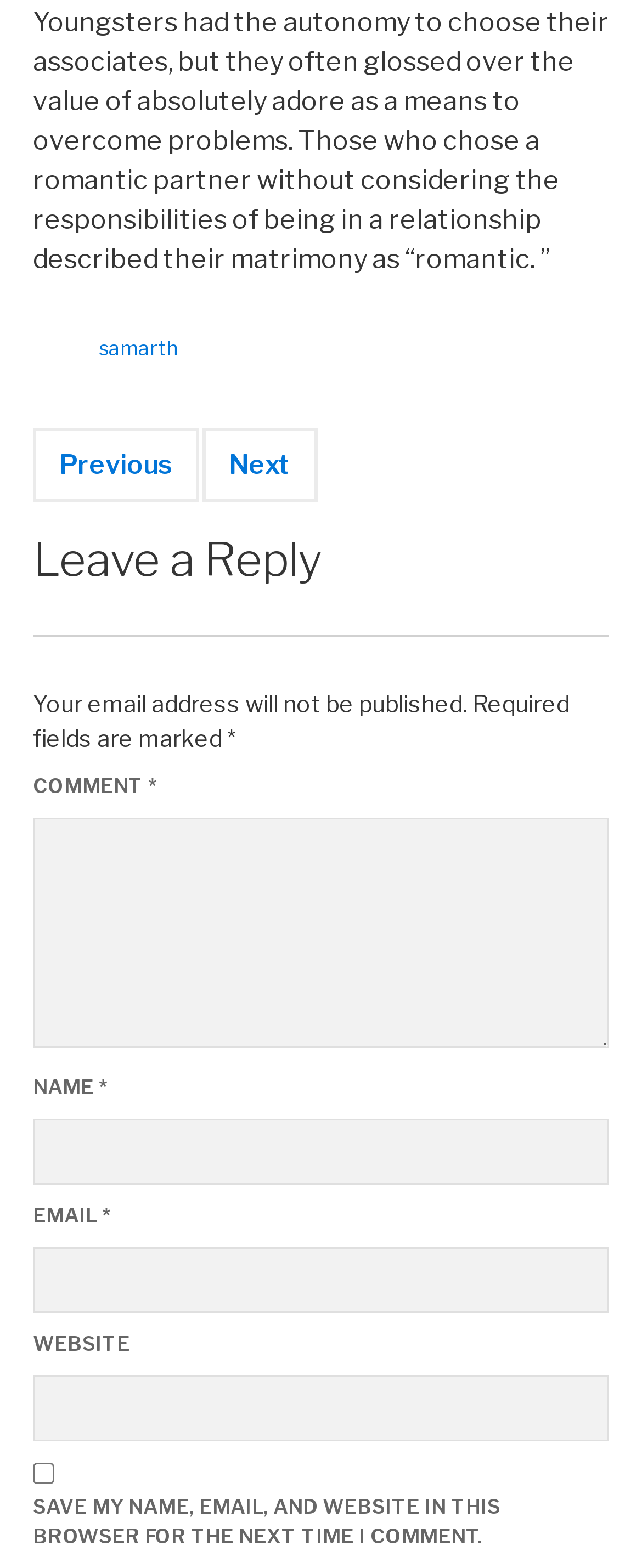How many fields are required to be filled?
Please provide a comprehensive answer based on the contents of the image.

The webpage has several fields, including 'COMMENT', 'NAME', and 'EMAIL', which are all marked as required fields. Therefore, there are three fields that must be filled in order to submit the form.